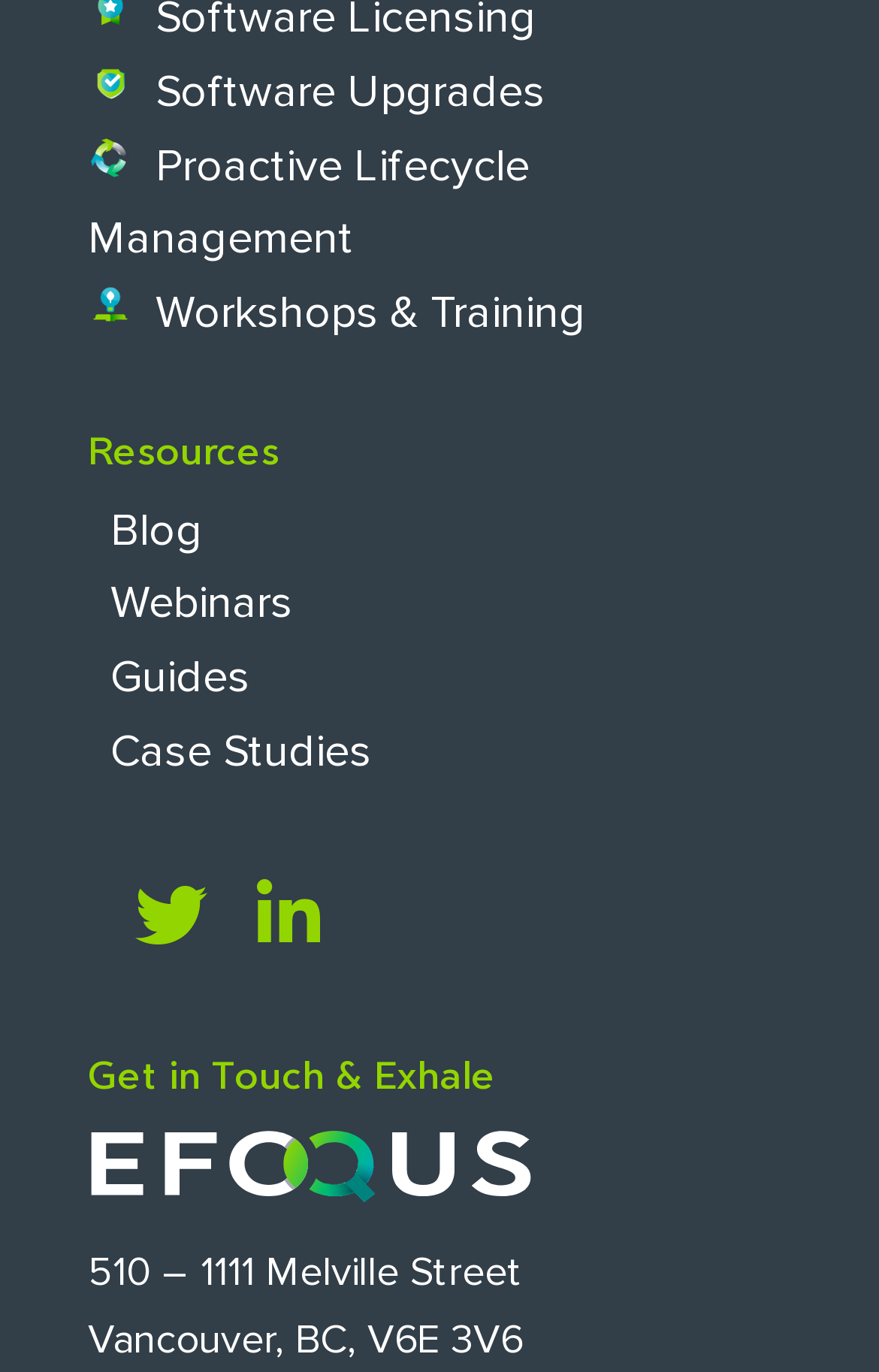Could you specify the bounding box coordinates for the clickable section to complete the following instruction: "View Case Studies"?

[0.1, 0.528, 0.423, 0.568]